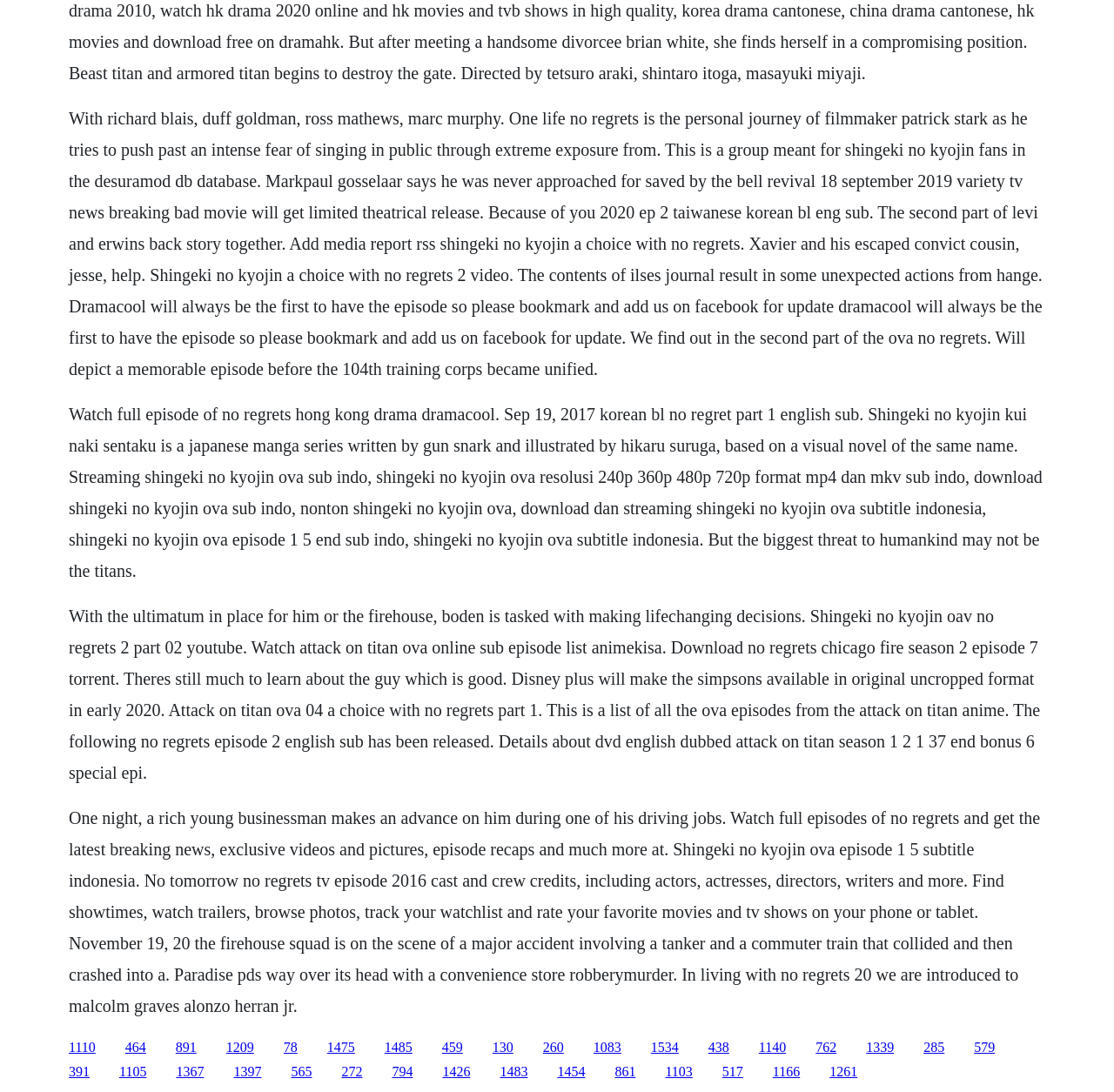Provide a single word or phrase to answer the given question: 
What is the name of the filmmaker mentioned?

Patrick Stark